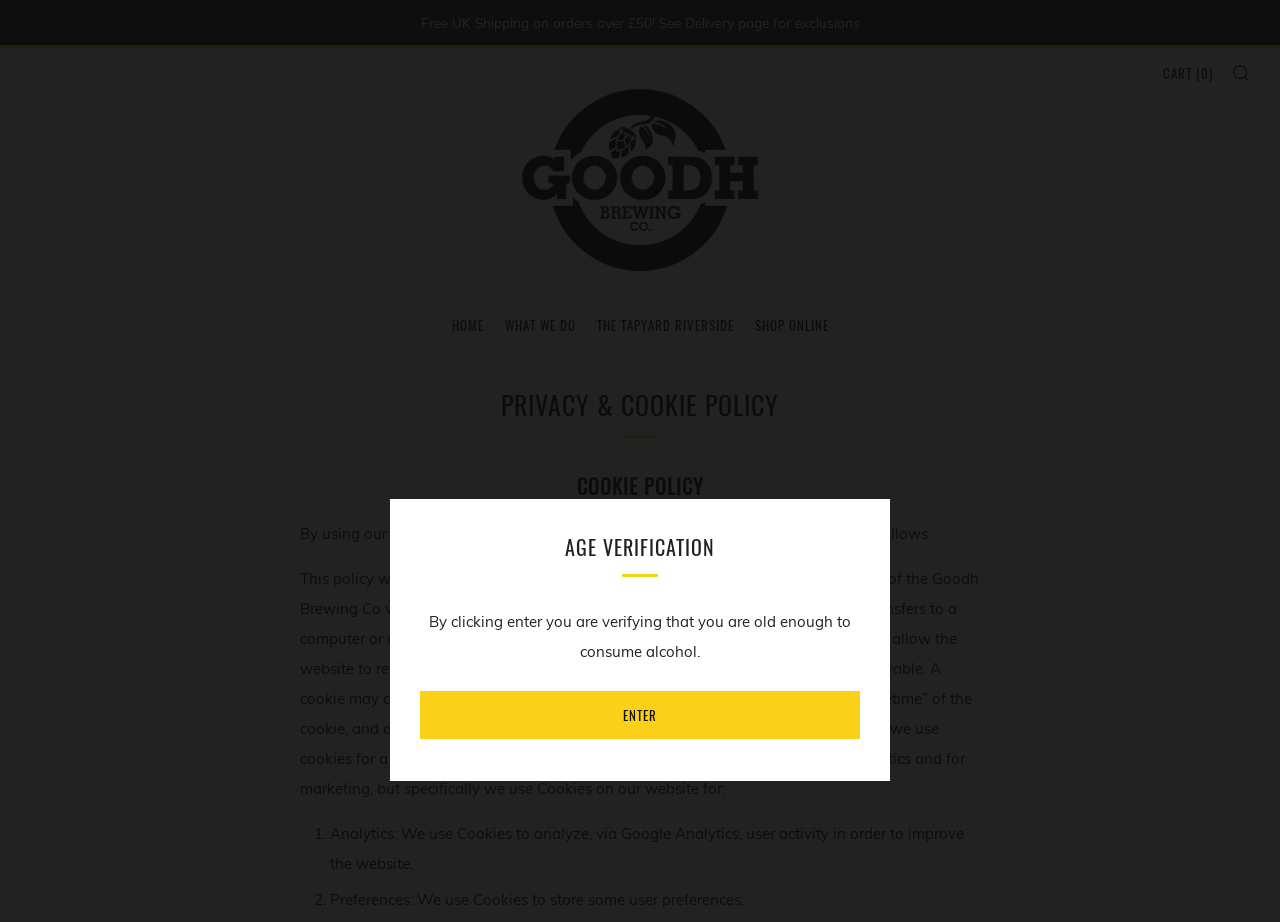Please determine the bounding box coordinates, formatted as (top-left x, top-left y, bottom-right x, bottom-right y), with all values as floating point numbers between 0 and 1. Identify the bounding box of the region described as: What we do

[0.394, 0.335, 0.45, 0.37]